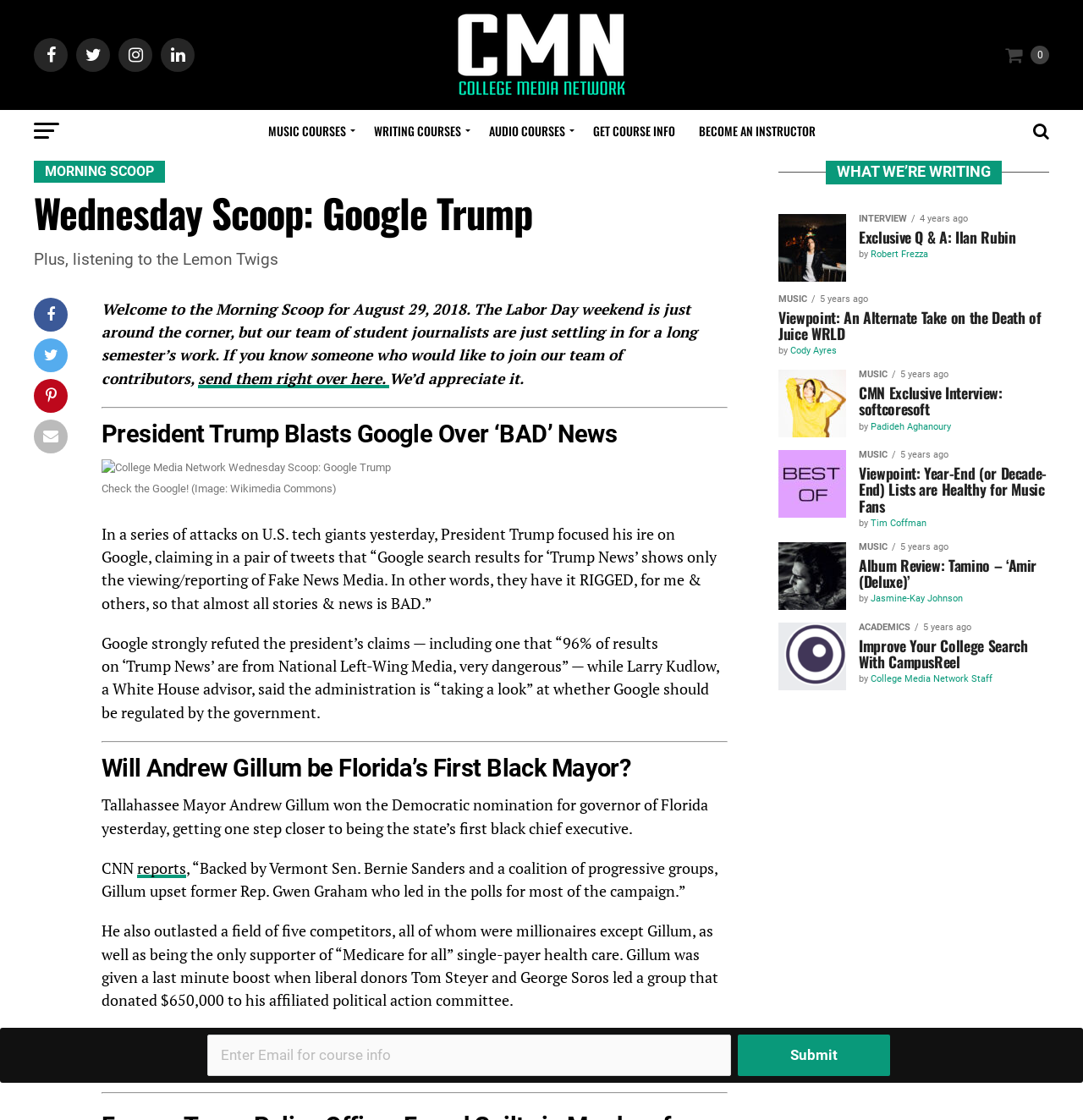Using the provided element description: "Become an Instructor", determine the bounding box coordinates of the corresponding UI element in the screenshot.

[0.636, 0.098, 0.762, 0.136]